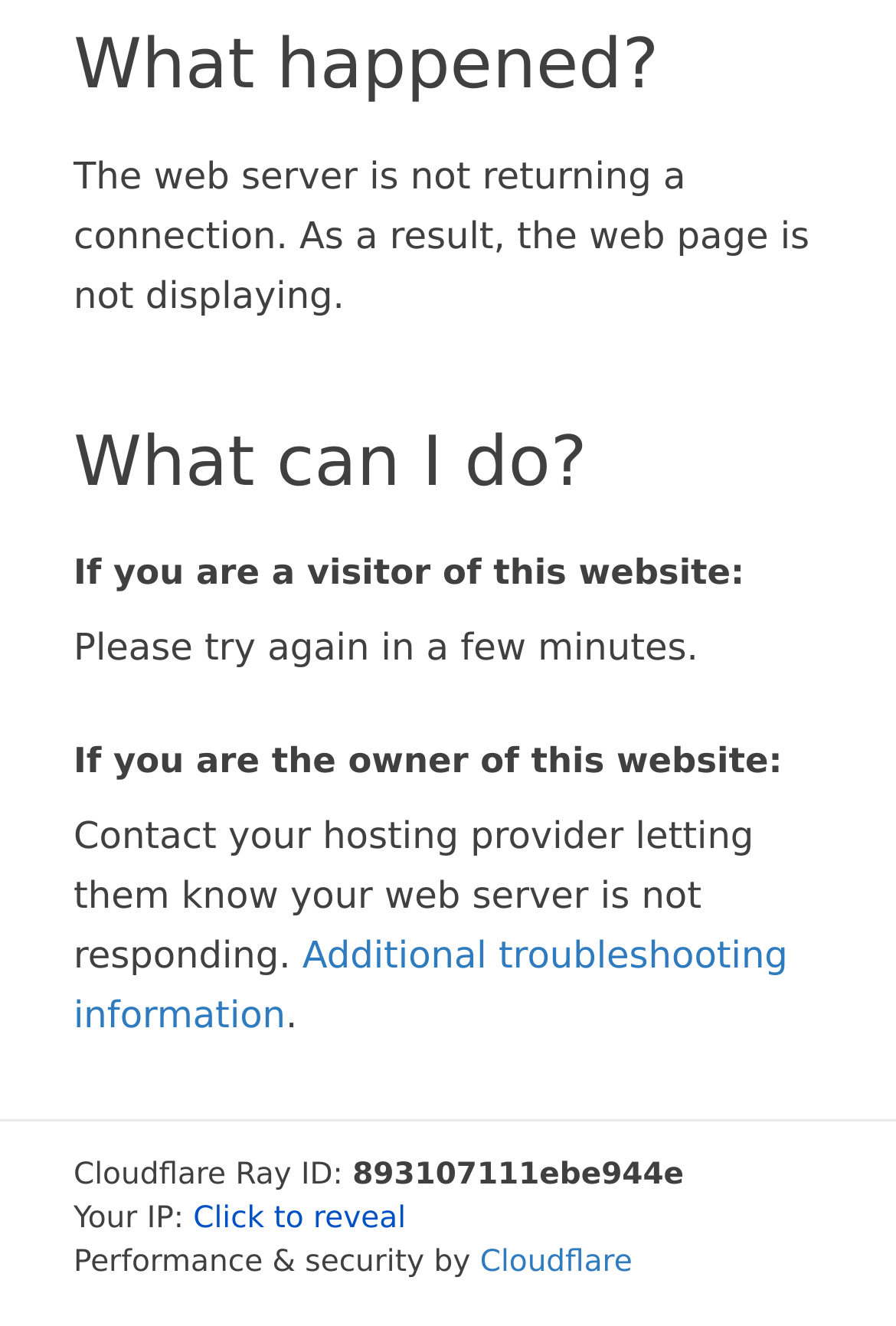Refer to the element description Cloudflare and identify the corresponding bounding box in the screenshot. Format the coordinates as (top-left x, top-left y, bottom-right x, bottom-right y) with values in the range of 0 to 1.

[0.536, 0.94, 0.706, 0.966]